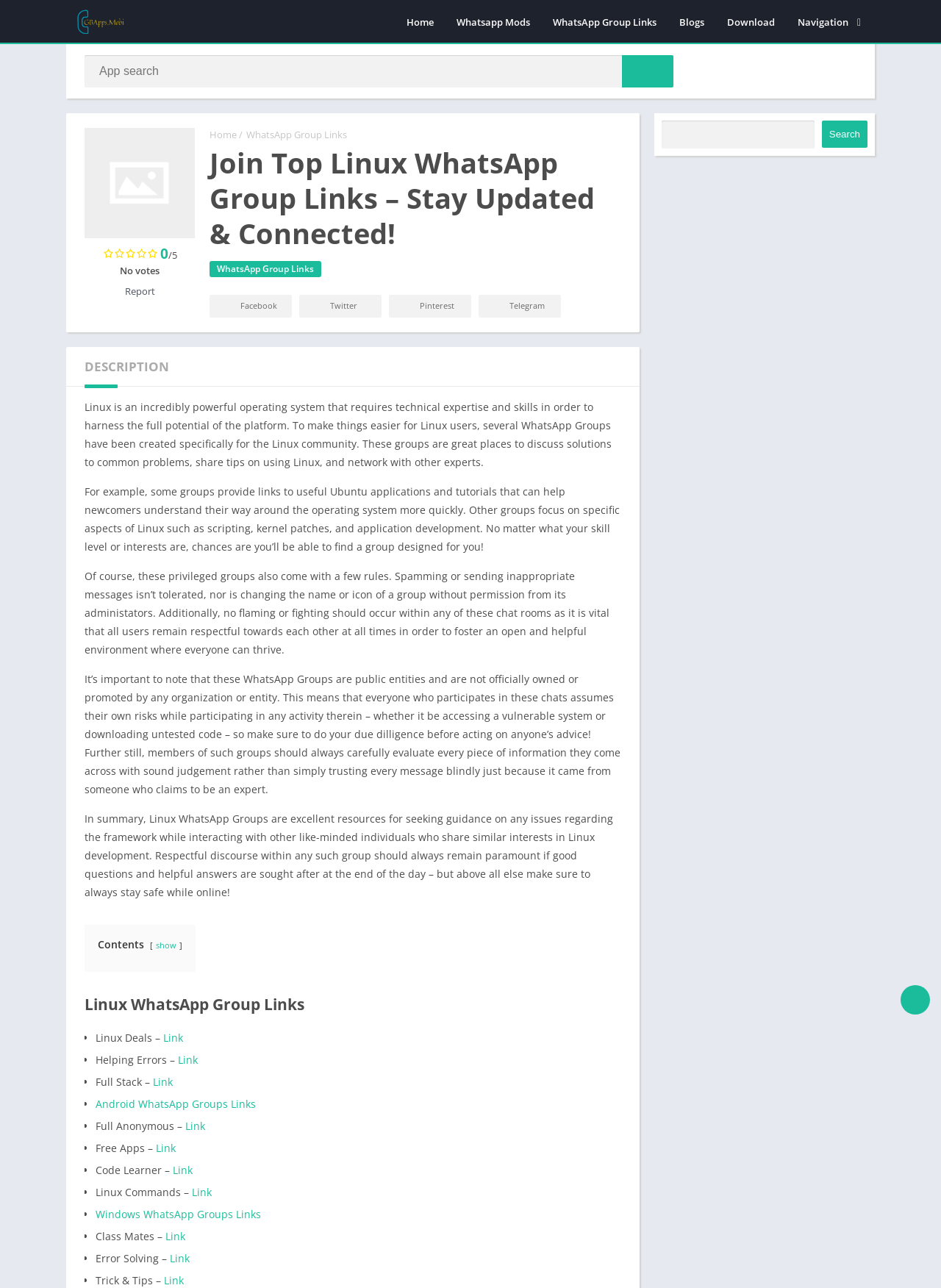Determine the bounding box coordinates of the UI element described below. Use the format (top-left x, top-left y, bottom-right x, bottom-right y) with floating point numbers between 0 and 1: Windows WhatsApp Groups Links

[0.102, 0.937, 0.277, 0.948]